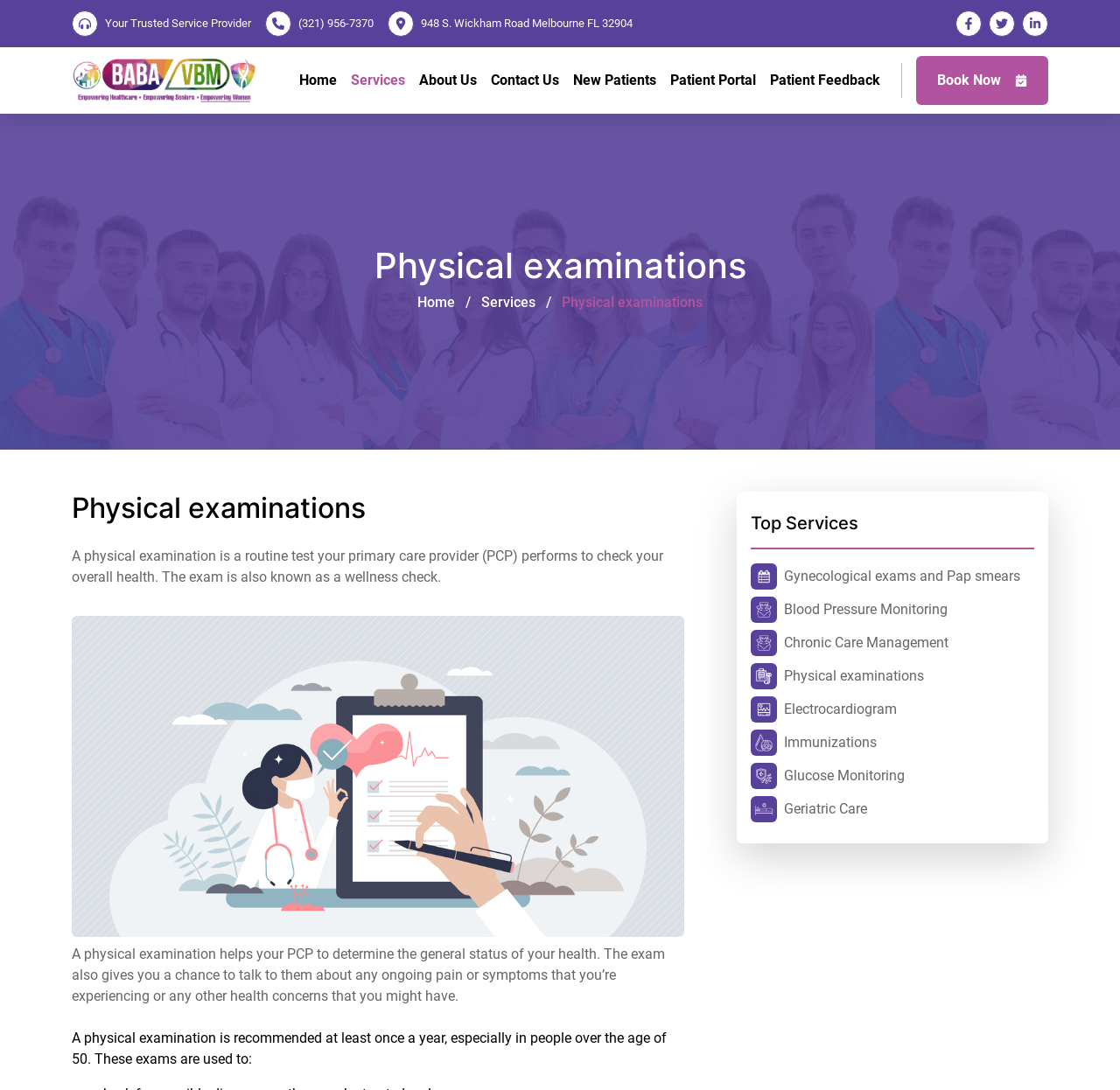Please give a succinct answer to the question in one word or phrase:
What services are offered by the healthcare provider?

Various health services